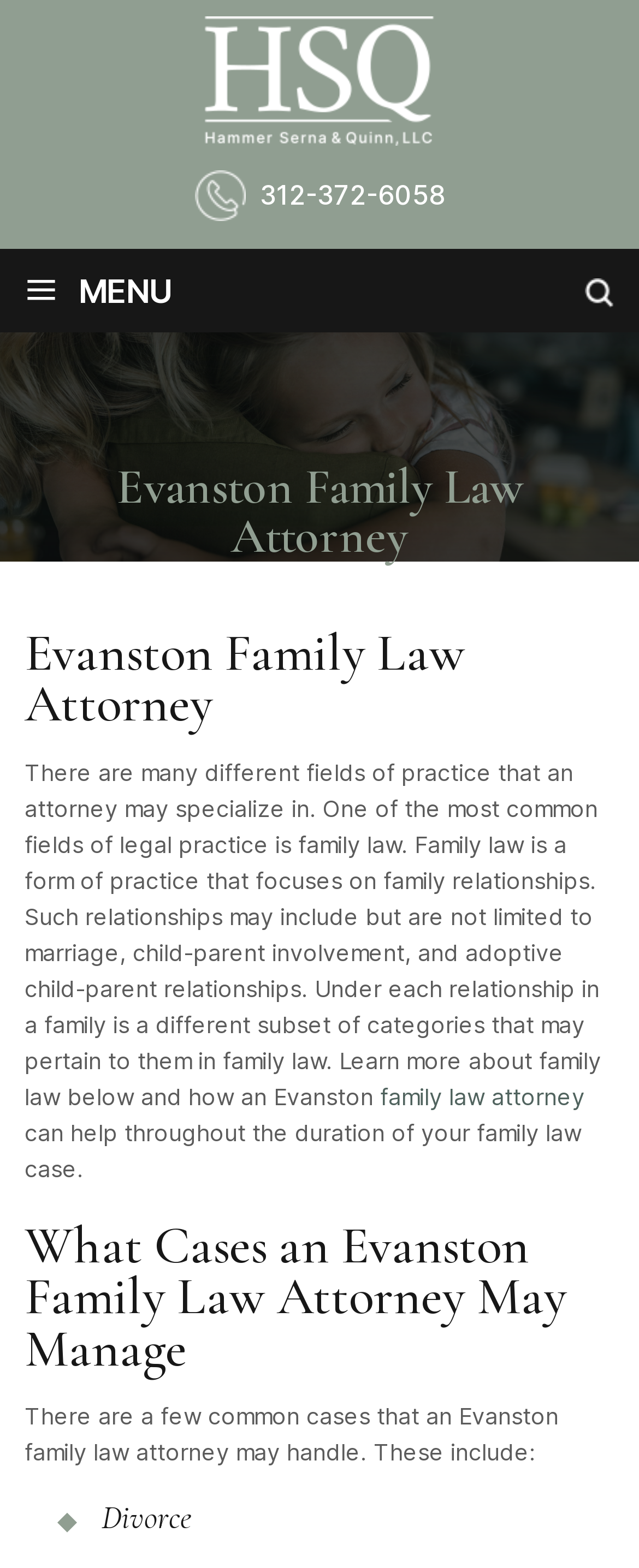Extract the bounding box coordinates for the HTML element that matches this description: "family law attorney". The coordinates should be four float numbers between 0 and 1, i.e., [left, top, right, bottom].

[0.595, 0.69, 0.915, 0.708]